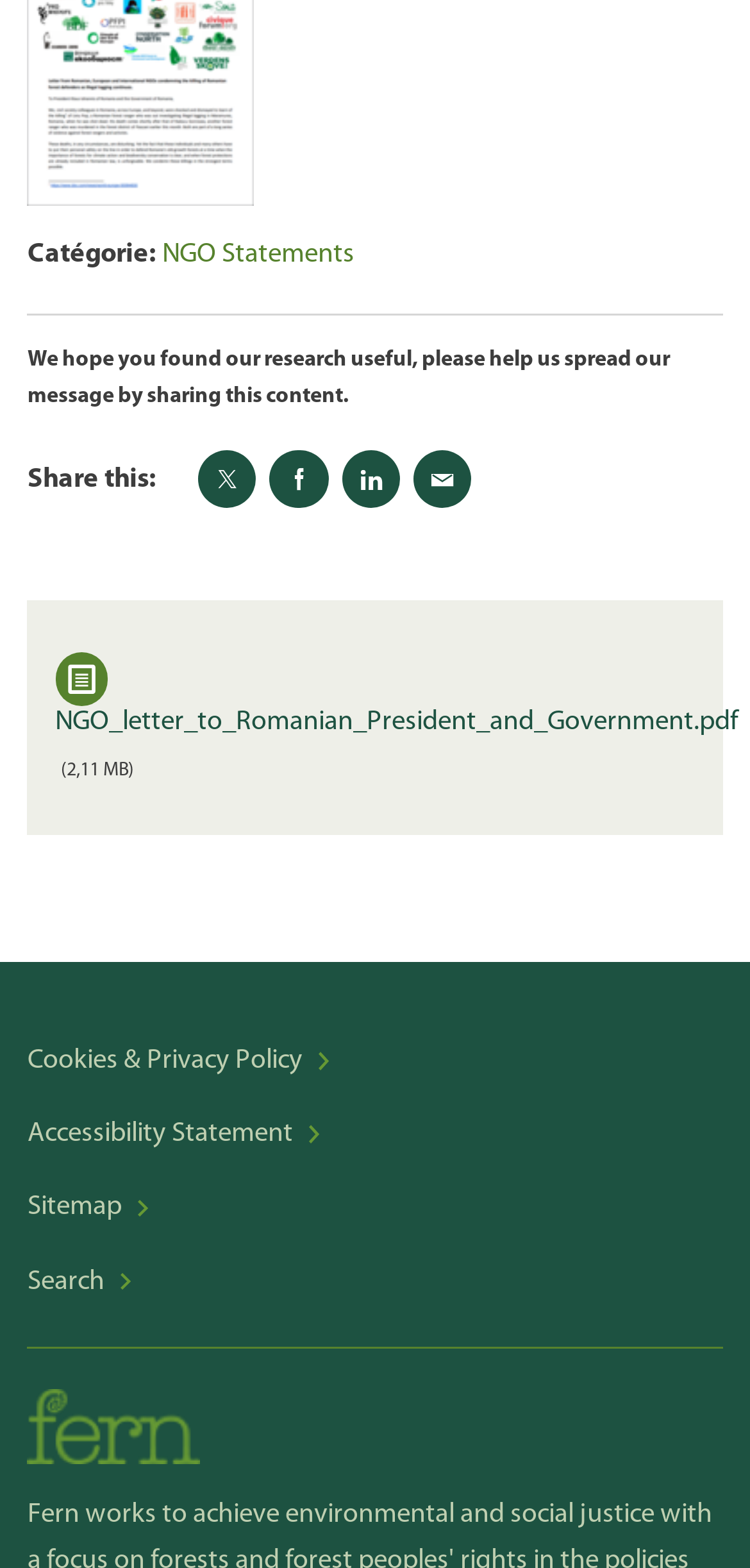Please determine the bounding box coordinates for the UI element described as: "NGO Statements".

[0.216, 0.153, 0.473, 0.172]